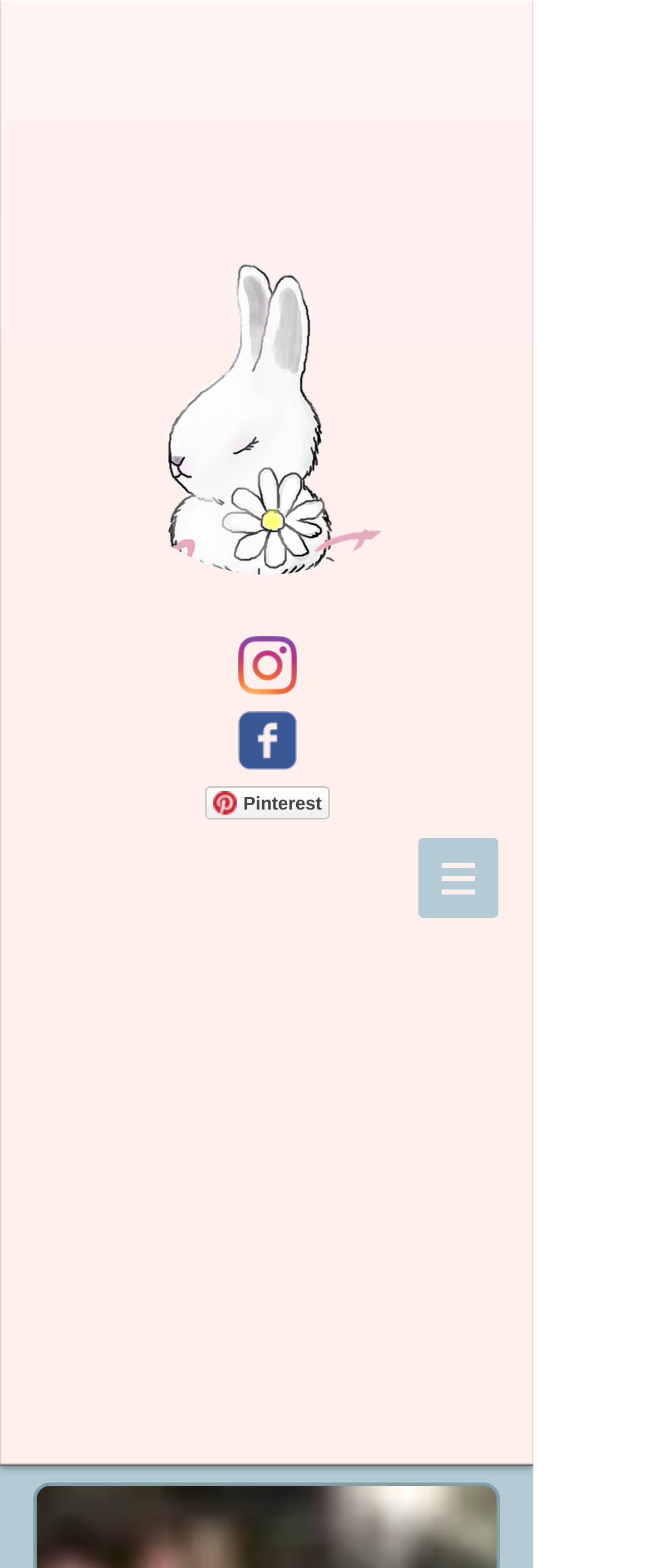What is the purpose of the button with a popup menu?
Answer the question based on the image using a single word or a brief phrase.

Site navigation